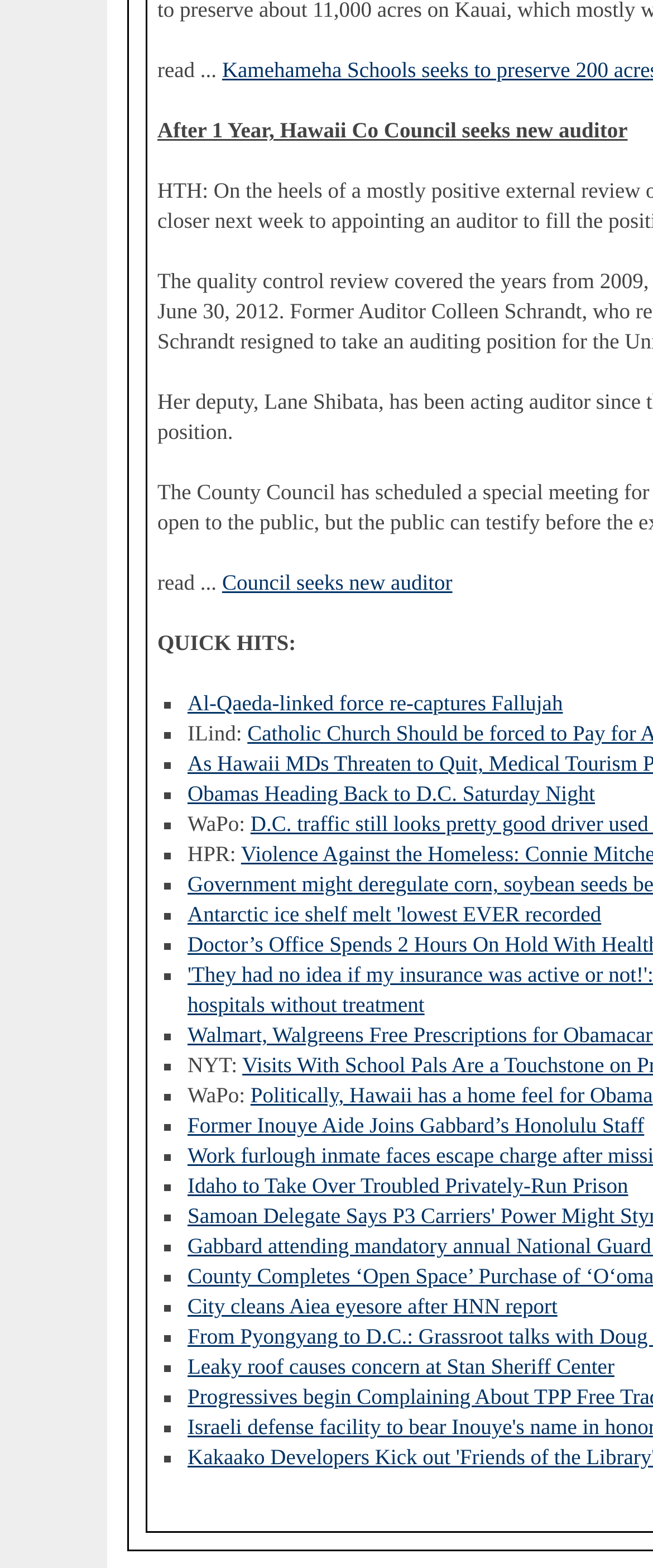What is the topic of the news article 'After 1 Year, Hawaii Co Council seeks new auditor'?
Refer to the screenshot and answer in one word or phrase.

Hawaii Co Council